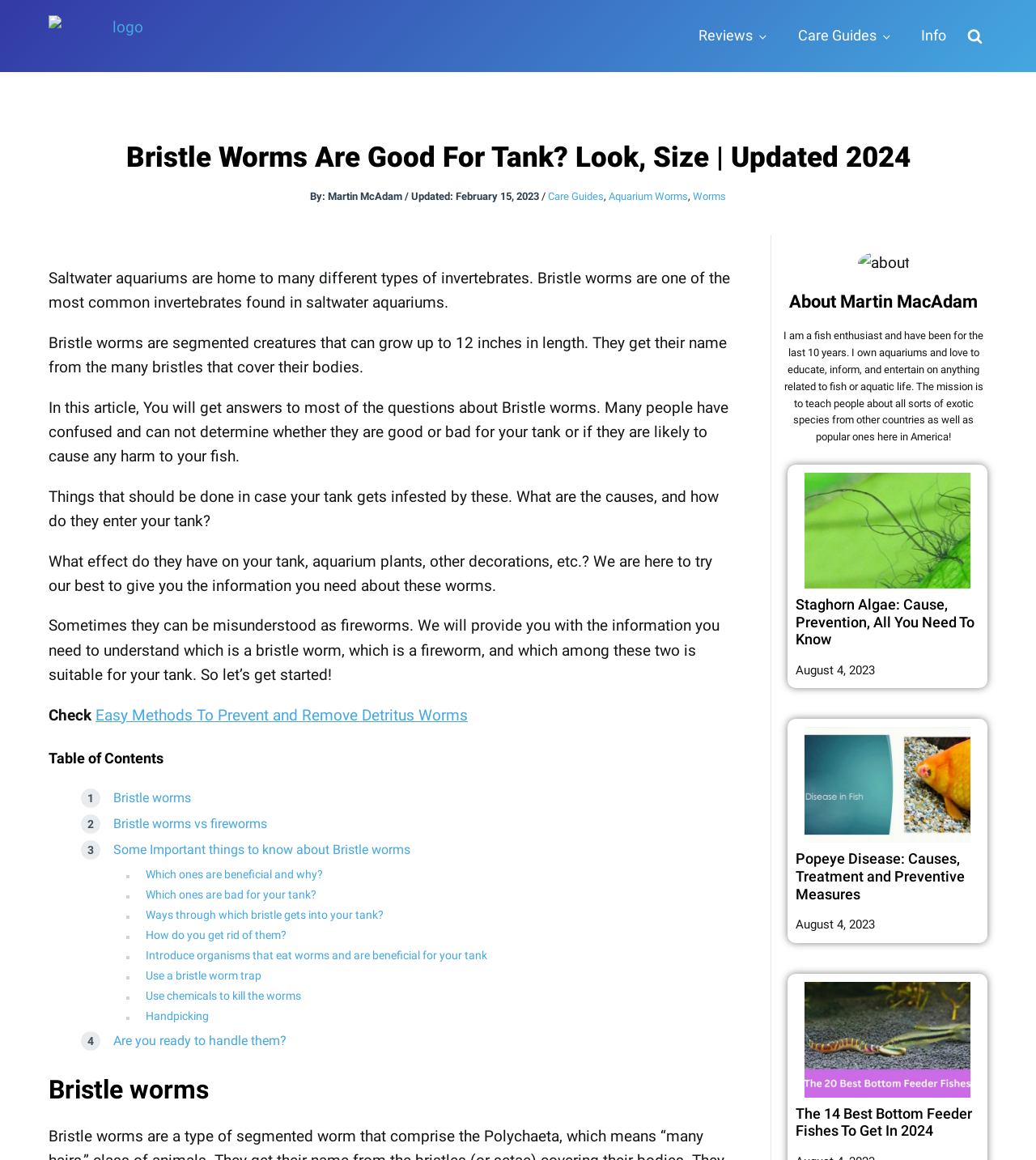What is the purpose of the article?
Please answer the question with a detailed response using the information from the screenshot.

The article aims to provide answers to most of the questions about bristle worms, including whether they are good or bad for your tank, how to prevent and remove them, and more, as stated in the introduction of the article.